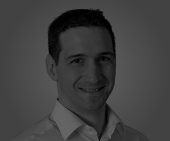Please answer the following question using a single word or phrase: 
What is the tone of Dr. Britz's expression in the image?

Friendly